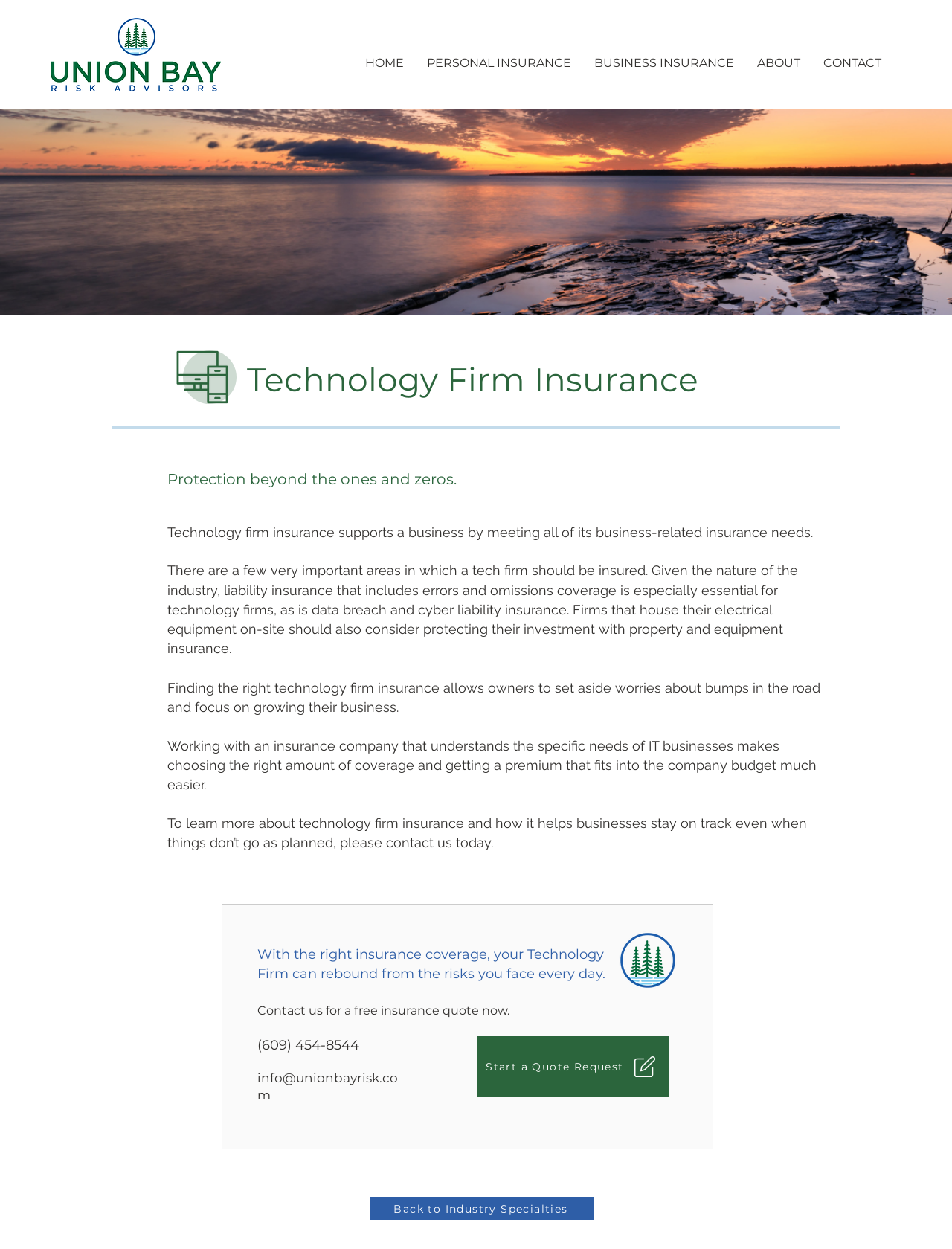Determine the main headline of the webpage and provide its text.

Technology Firm Insurance